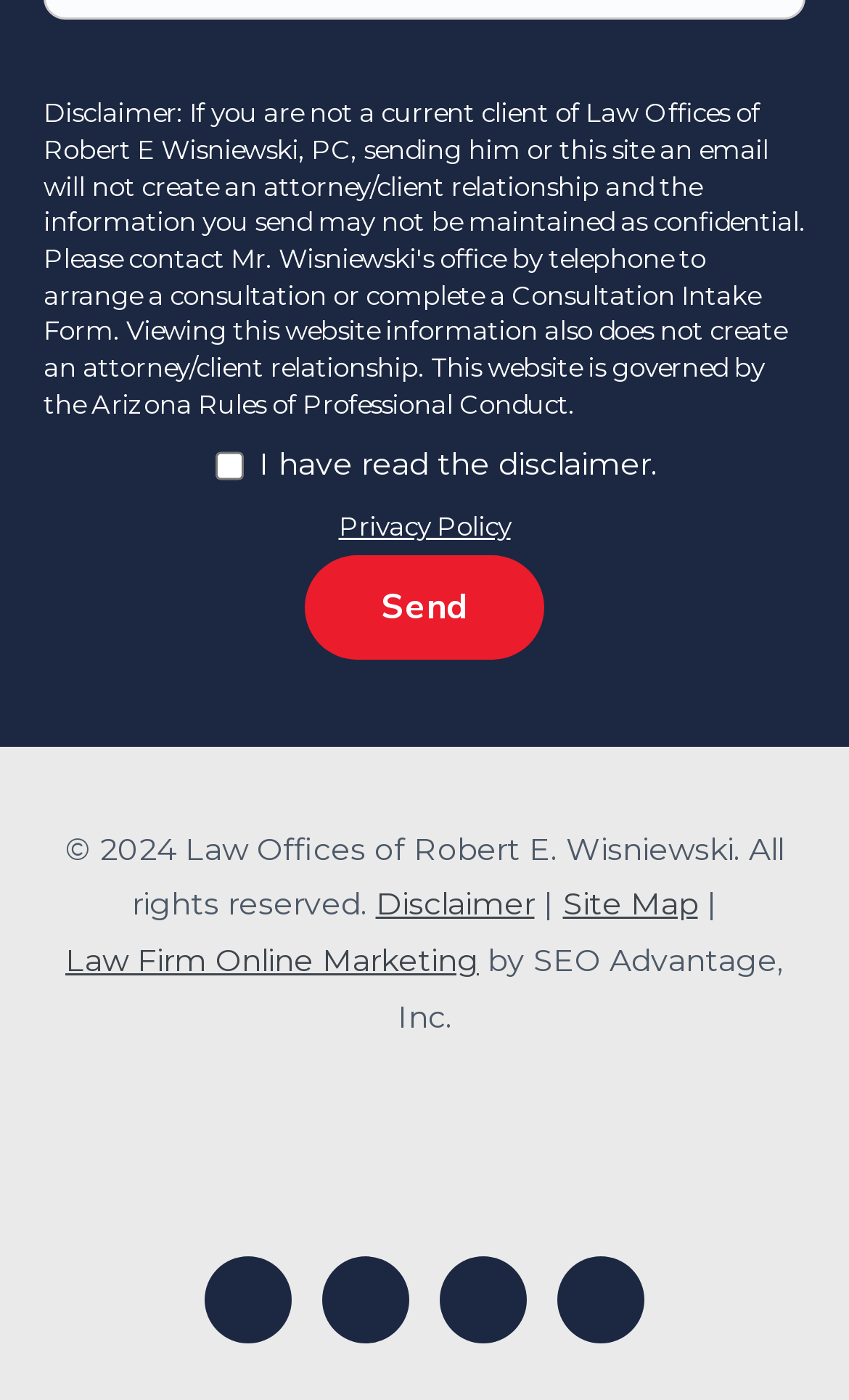Find and provide the bounding box coordinates for the UI element described with: "Site Map".

[0.663, 0.627, 0.822, 0.667]